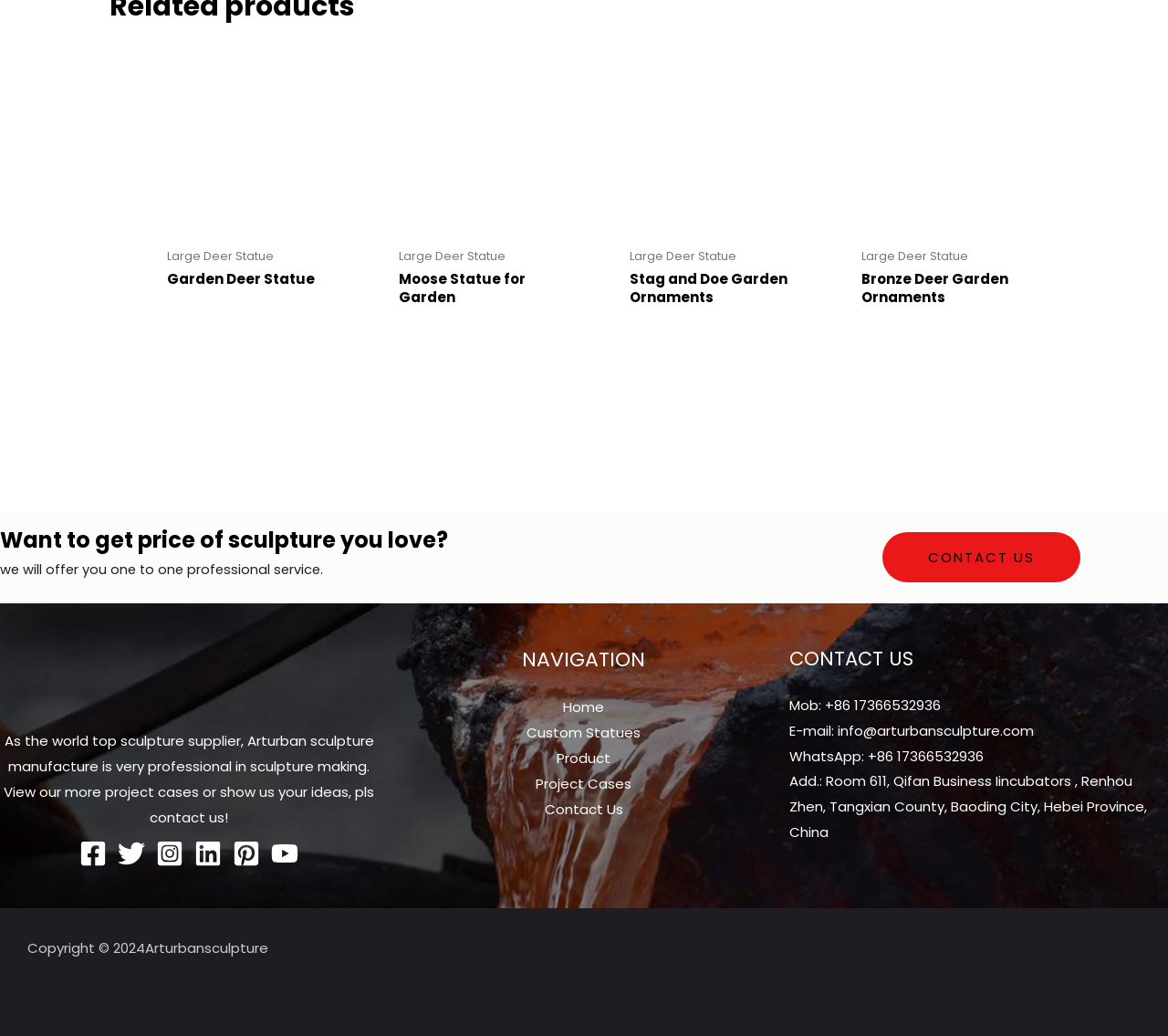Answer this question in one word or a short phrase: What is the name of the sculpture manufacturer?

Arturban